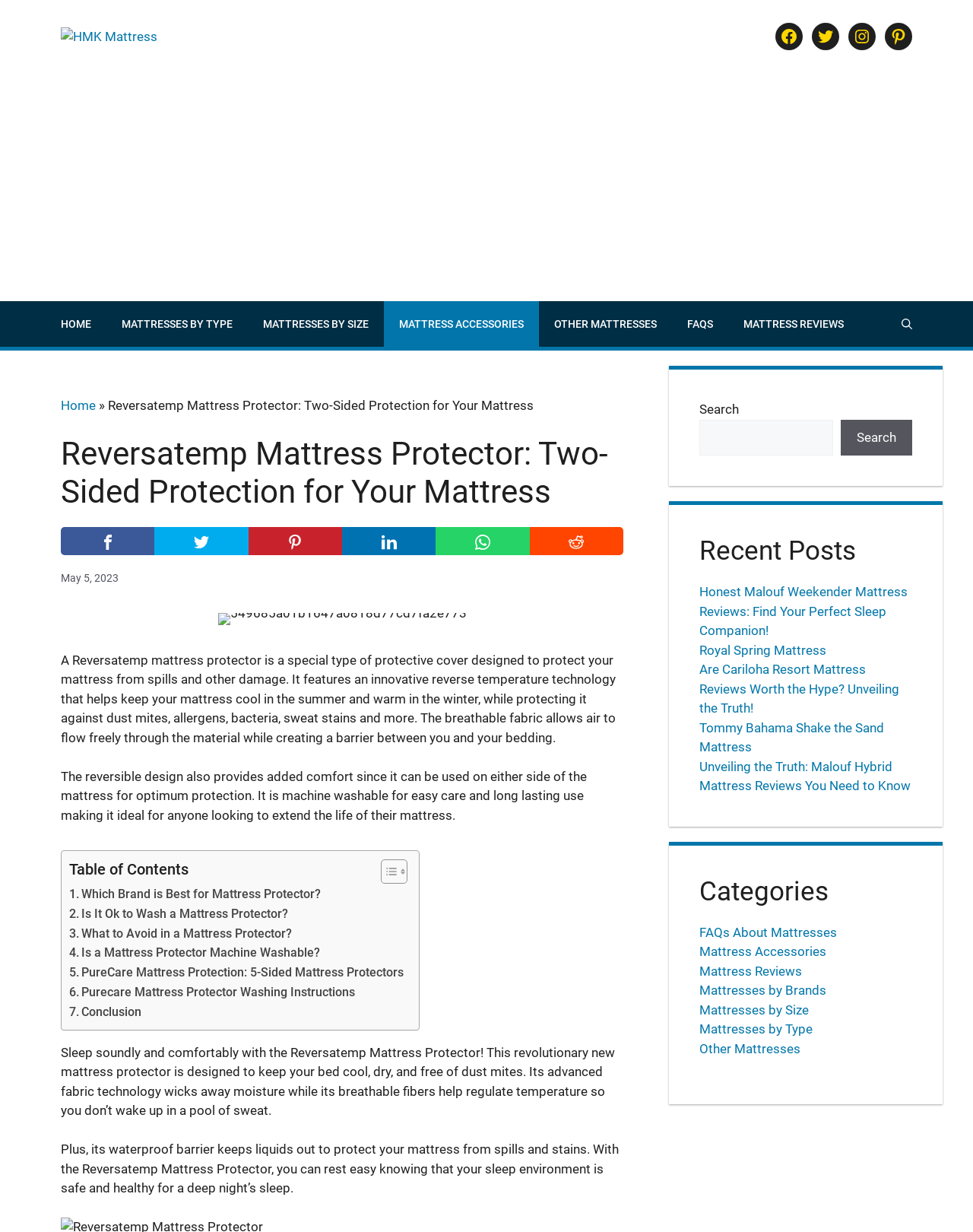What is the category of the webpage?
Please provide a comprehensive answer to the question based on the webpage screenshot.

I looked at the navigation element on the webpage, which has a link to 'Mattress Accessories', and also the content of the webpage is about a mattress protector, so I inferred that the category of the webpage is Mattress Accessories.